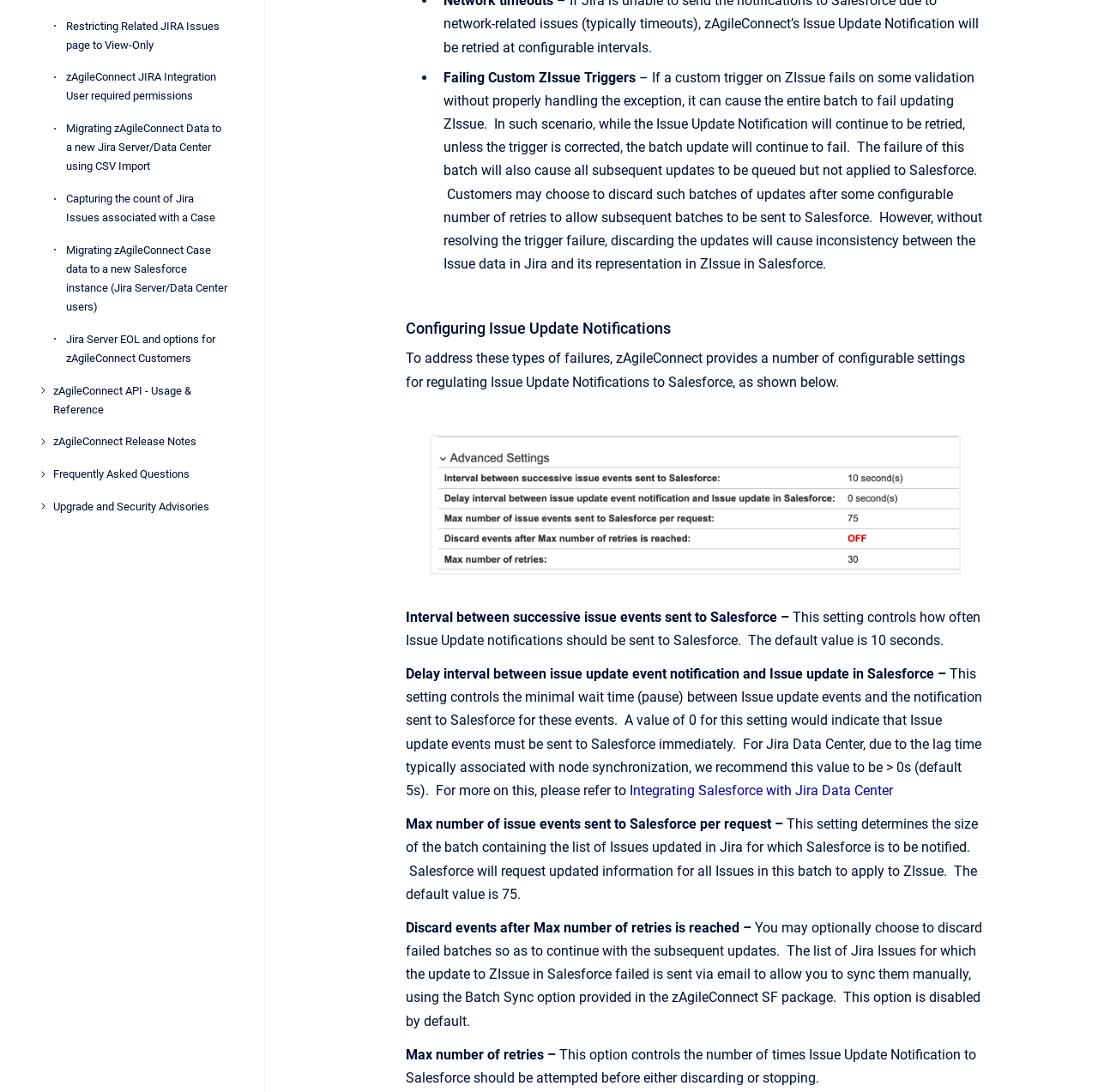Find the bounding box coordinates for the HTML element described as: "Reject All". The coordinates should consist of four float values between 0 and 1, i.e., [left, top, right, bottom].

None